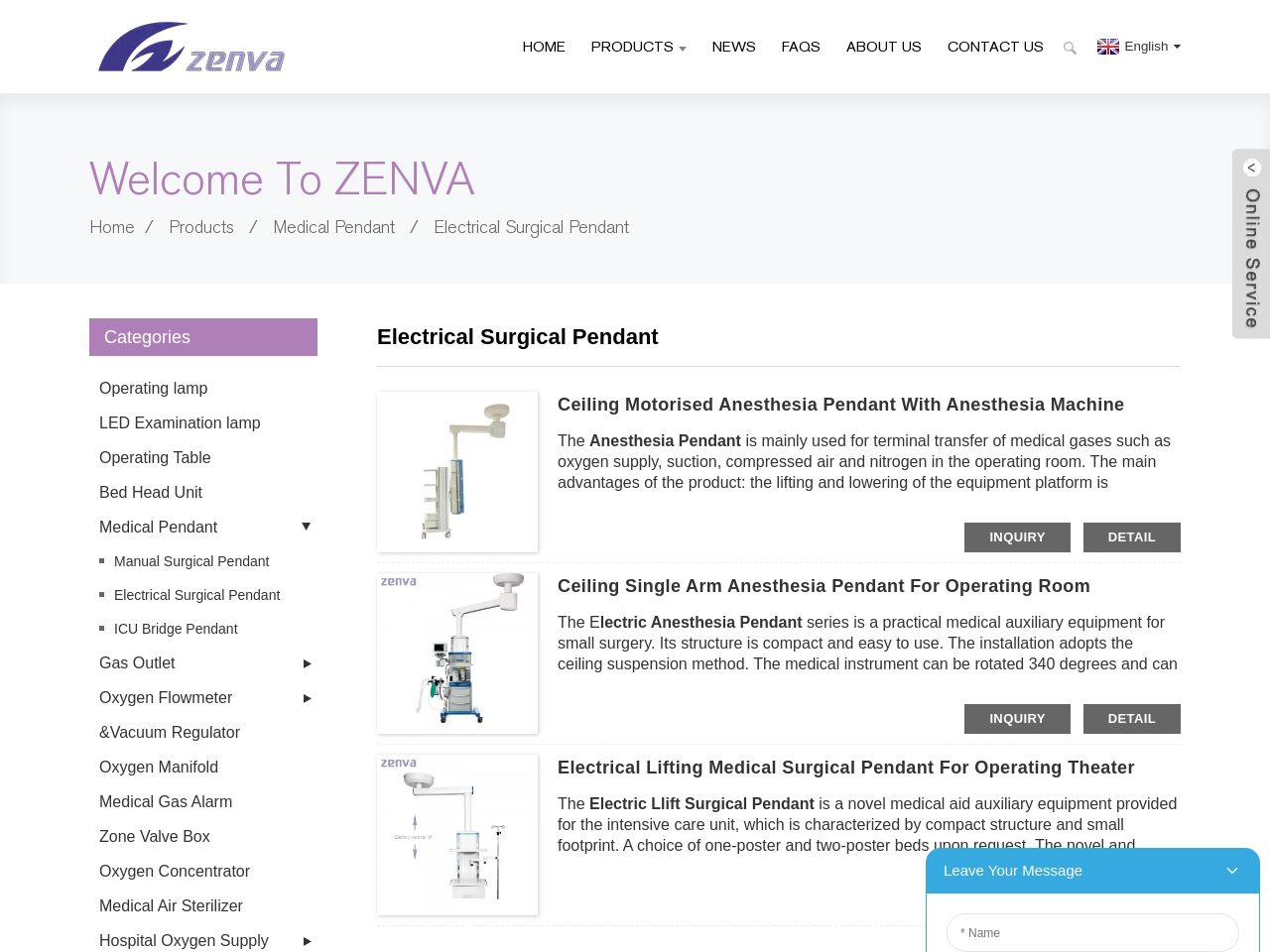Answer this question using a single word or a brief phrase:
How many categories are listed on the webpage?

9